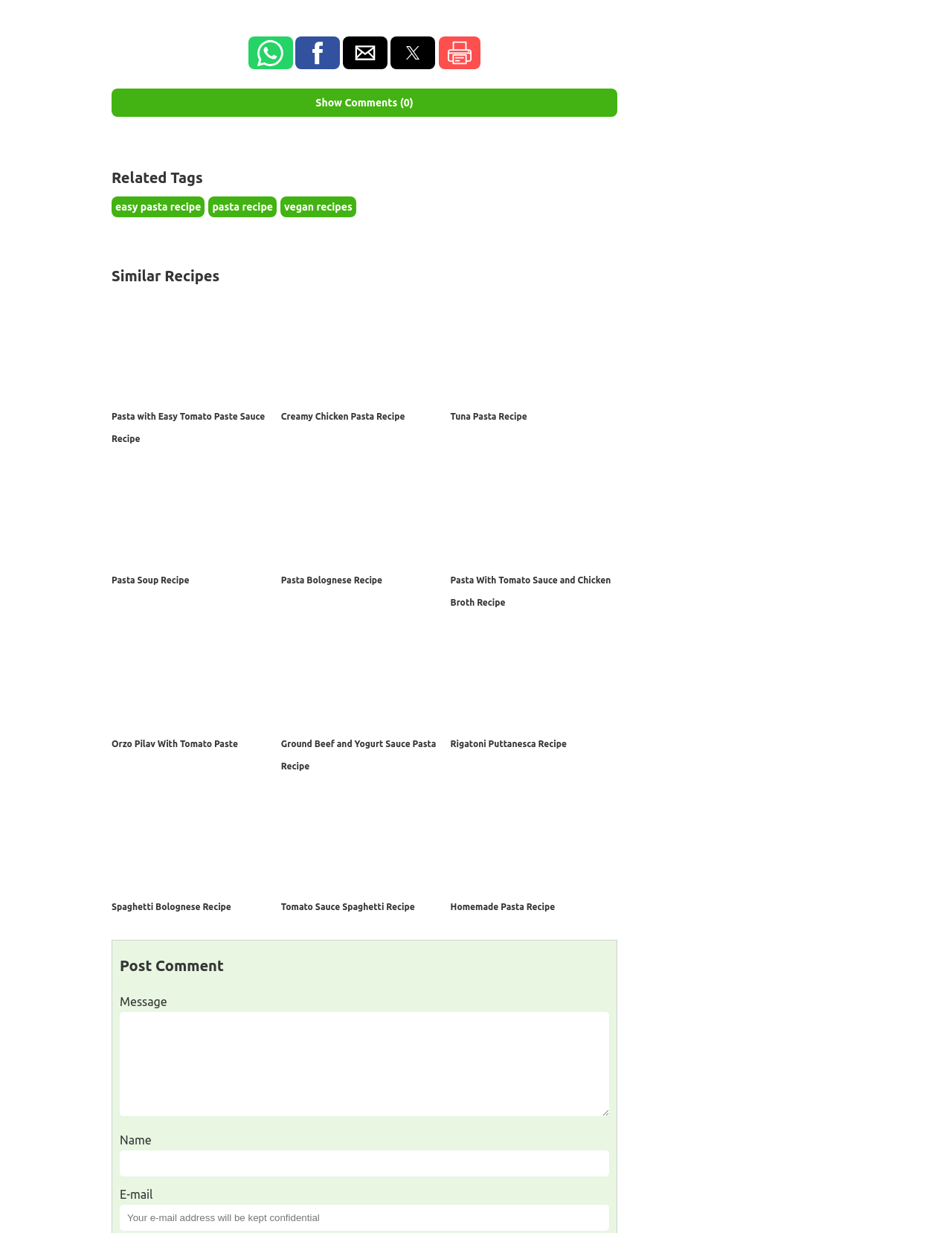Reply to the question with a single word or phrase:
What is the purpose of the 'Post Comment' section?

To leave a comment